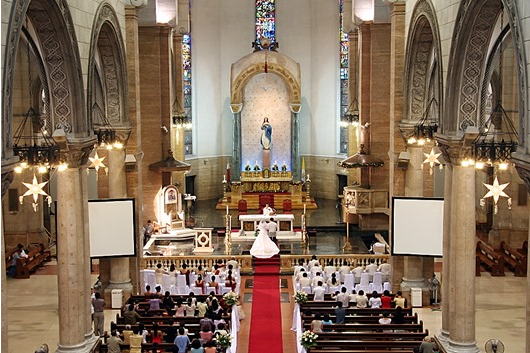Generate an elaborate caption for the given image.

The image captures a serene and grandiose interior of a Catholic church during a wedding ceremony. The scene is viewed from an elevated angle, showcasing the beautiful architectural details, including soaring arches and stained glass windows that filter soft light into the space. A stunning bridal couple stands at the forefront on a vibrant red carpet, which leads to the altar. 

Guests are seated, dressed in a mix of formal attire, attending the ceremony with reverence. The altar features a prominent statue of a religious figure, adding to the solemnity of the occasion. Flanking the altar are two large screens, possibly intended for enhanced viewing of the proceedings. Decorative stars hang gracefully from the ceiling, contributing to the festive atmosphere that enhances the significance of the moment being celebrated: the union of the couple within the sacred environment of the church.